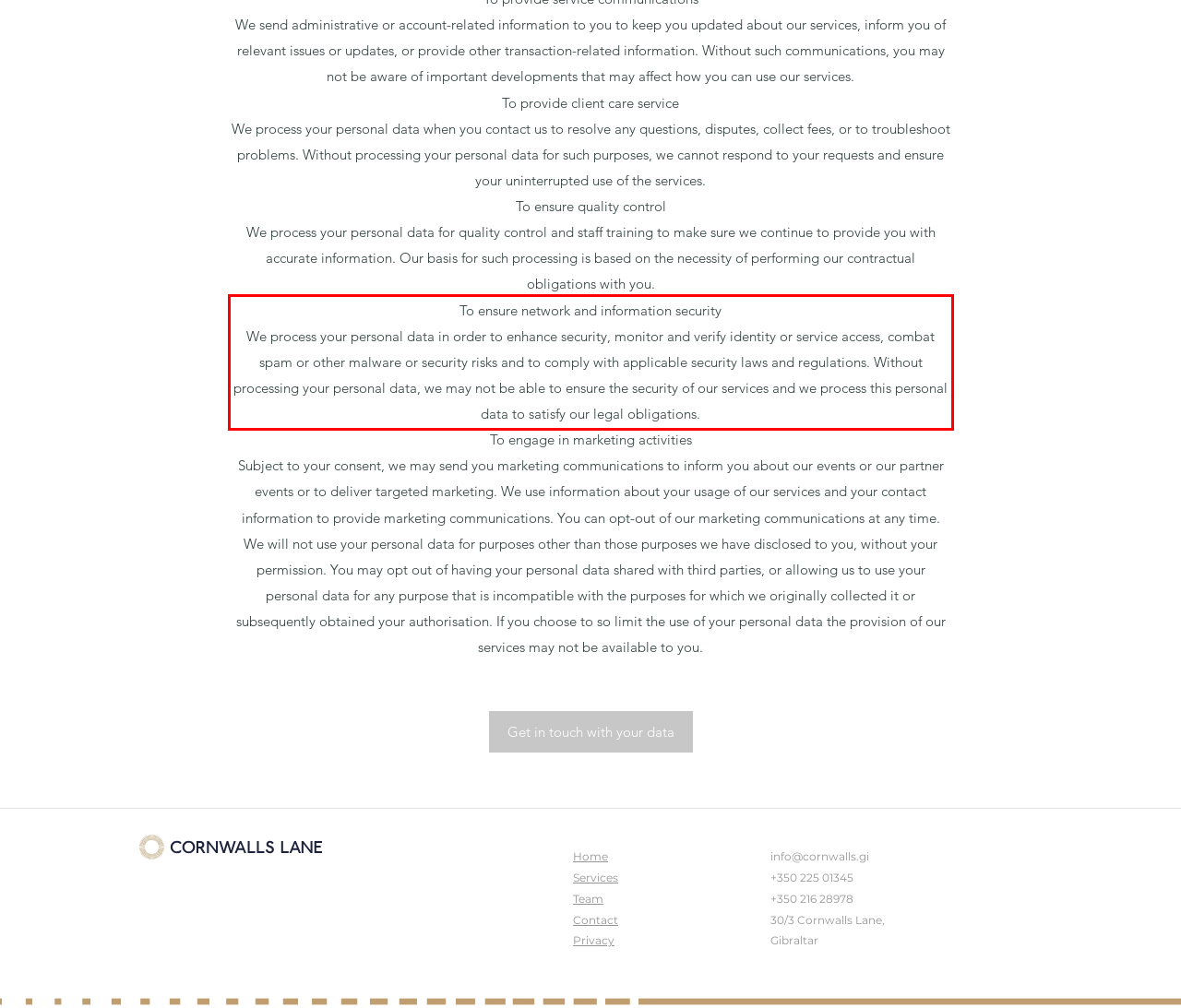You have a webpage screenshot with a red rectangle surrounding a UI element. Extract the text content from within this red bounding box.

To ensure network and information security We process your personal data in order to enhance security, monitor and verify identity or service access, combat spam or other malware or security risks and to comply with applicable security laws and regulations. Without processing your personal data, we may not be able to ensure the security of our services and we process this personal data to satisfy our legal obligations.